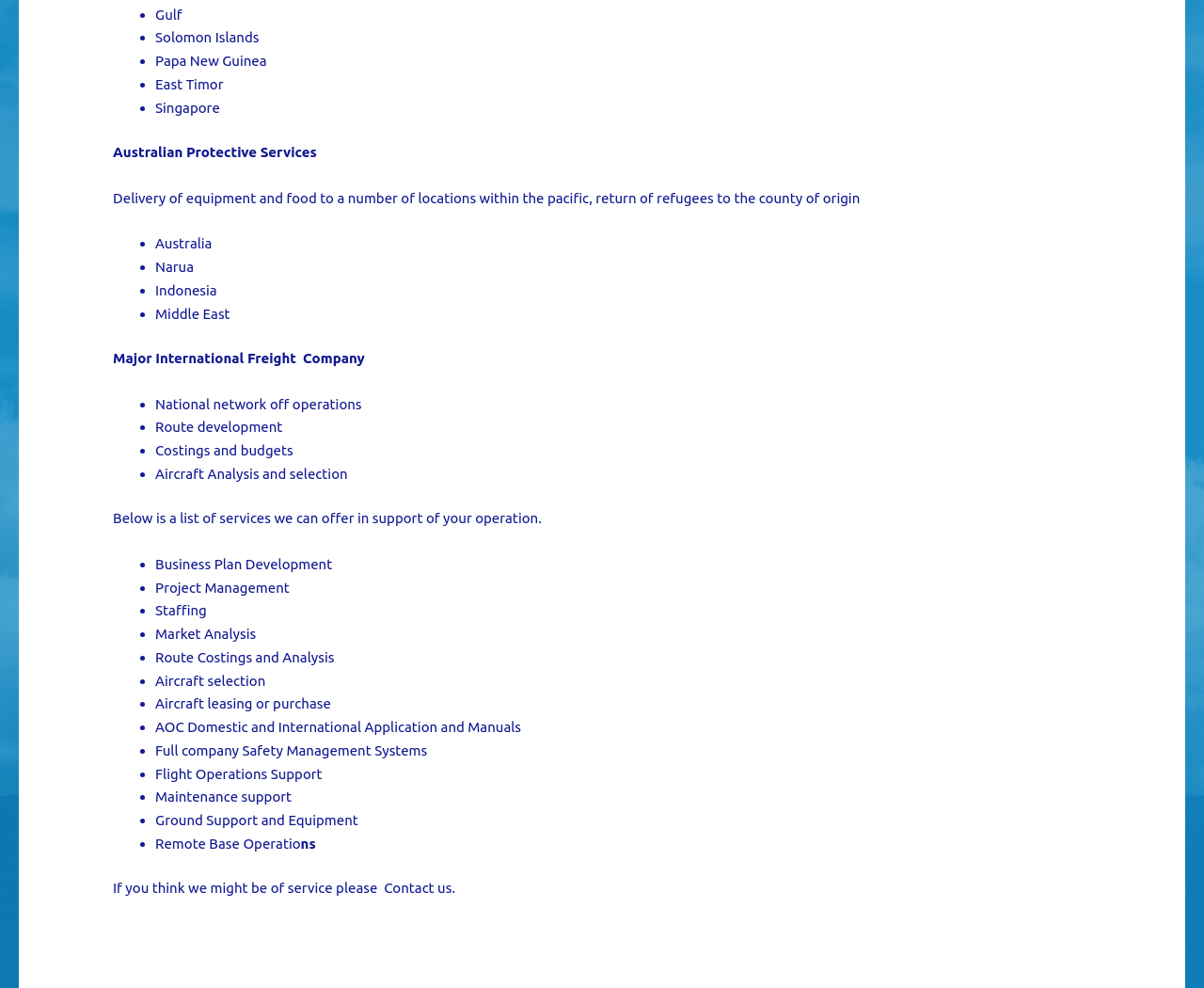Determine the bounding box coordinates of the UI element described below. Use the format (top-left x, top-left y, bottom-right x, bottom-right y) with floating point numbers between 0 and 1: Contact us.

[0.319, 0.891, 0.378, 0.907]